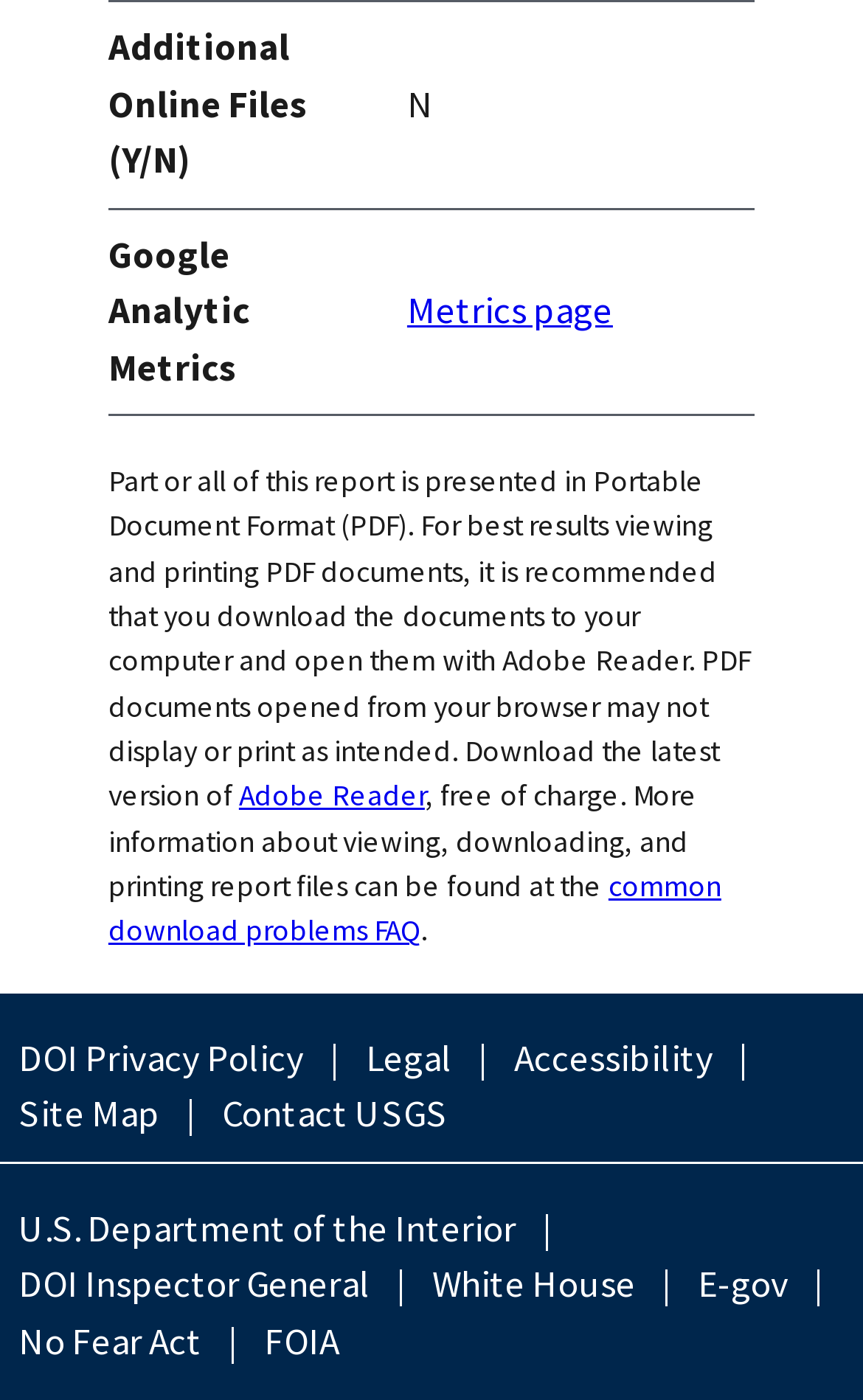Can you show the bounding box coordinates of the region to click on to complete the task described in the instruction: "Download Adobe Reader"?

[0.277, 0.555, 0.492, 0.582]